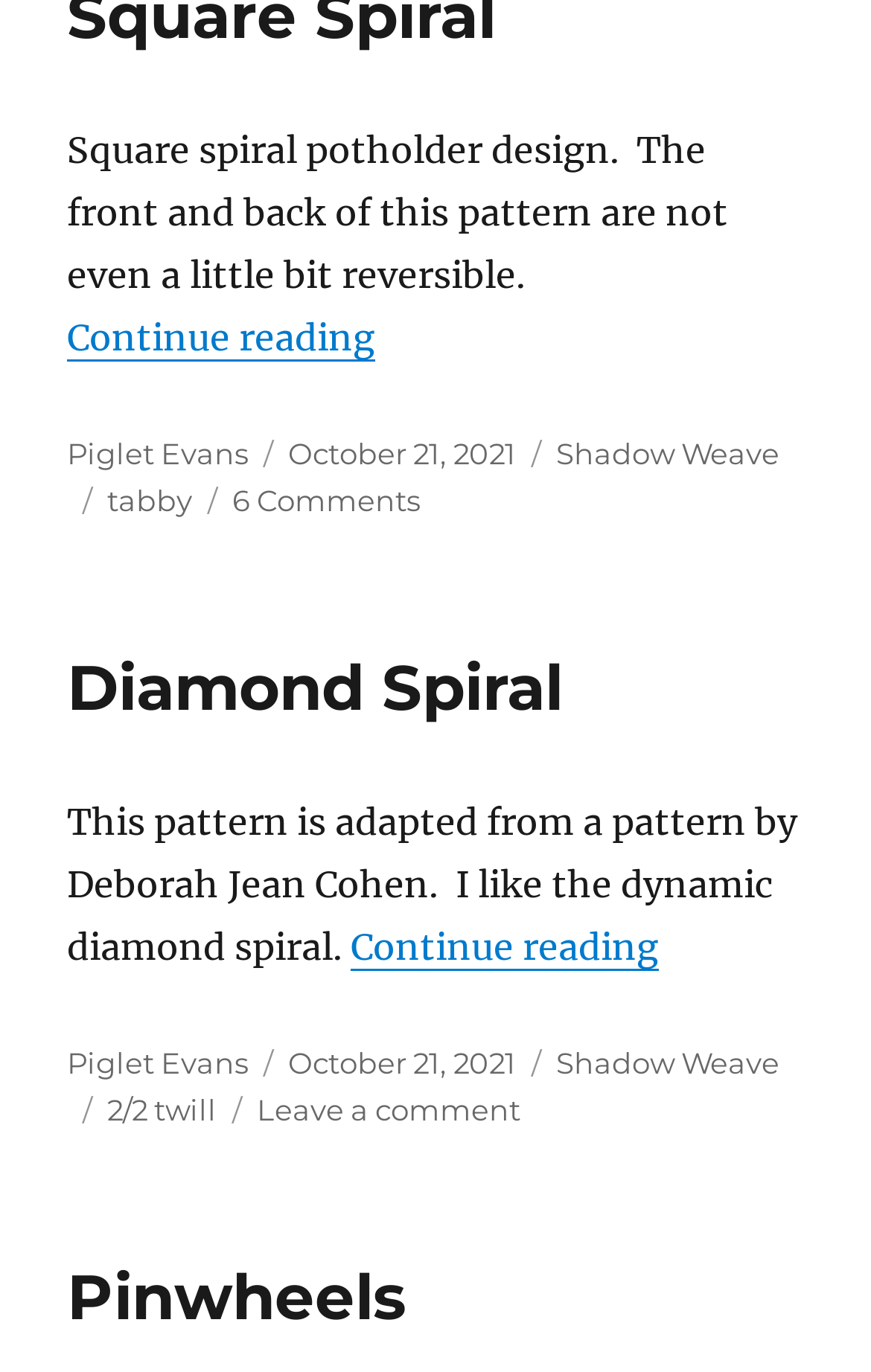Please determine the bounding box coordinates of the element's region to click in order to carry out the following instruction: "Read more about Square Spiral". The coordinates should be four float numbers between 0 and 1, i.e., [left, top, right, bottom].

[0.077, 0.229, 0.431, 0.262]